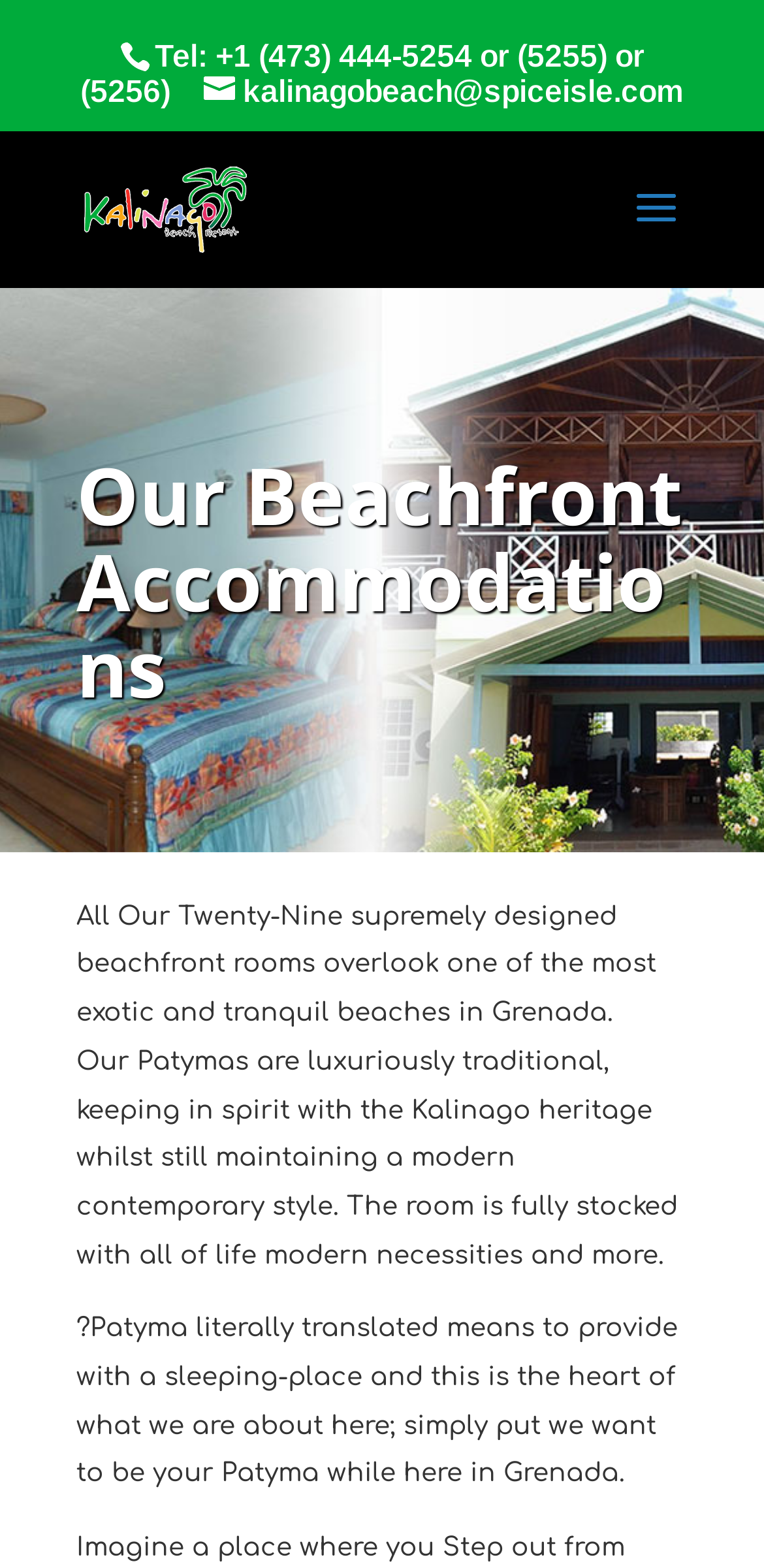Identify the bounding box of the HTML element described here: "alt="Kalinago Beach Resort"". Provide the coordinates as four float numbers between 0 and 1: [left, top, right, bottom].

[0.11, 0.121, 0.324, 0.144]